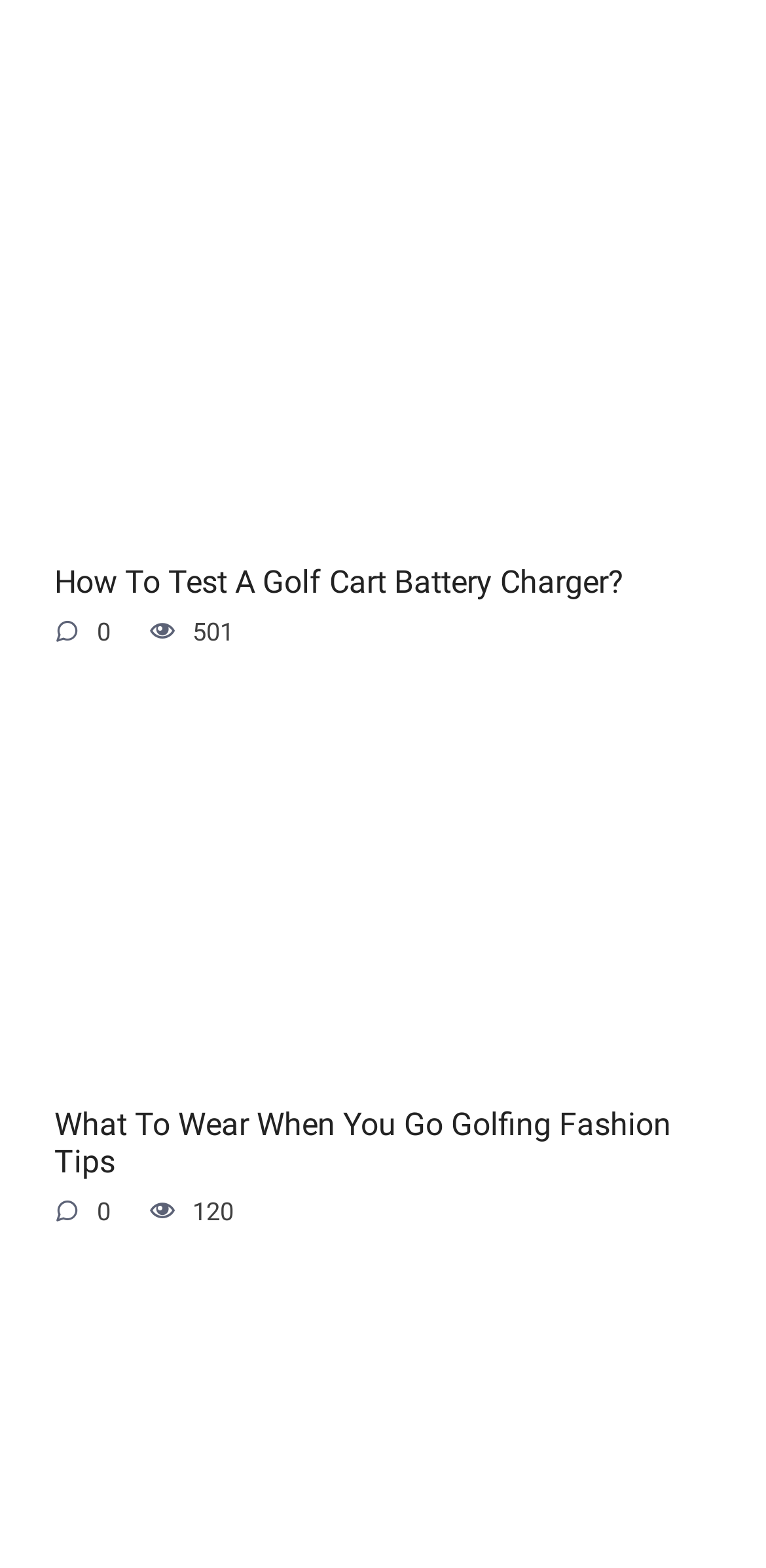How many images are on the webpage? Analyze the screenshot and reply with just one word or a short phrase.

3